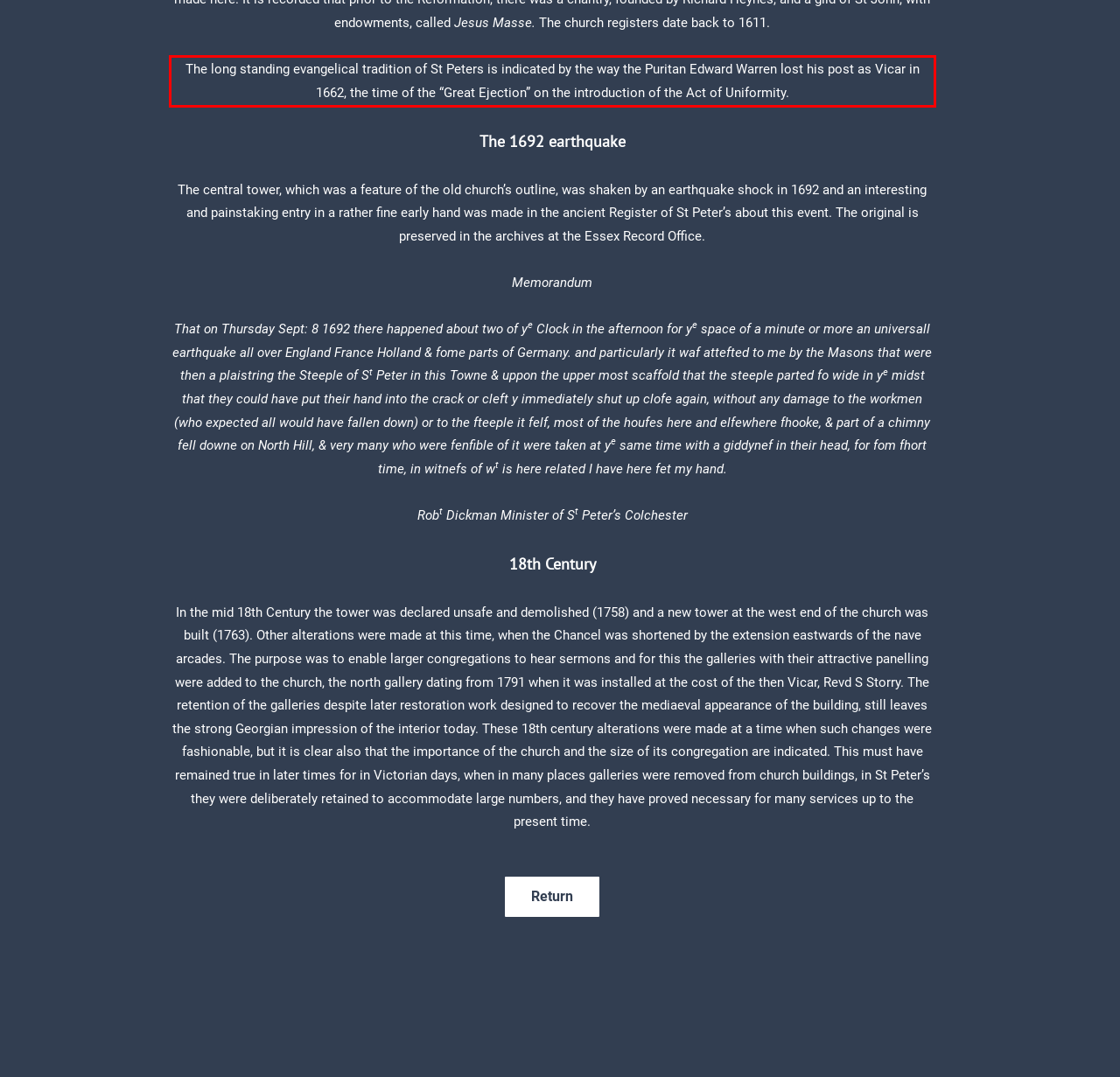Given the screenshot of a webpage, identify the red rectangle bounding box and recognize the text content inside it, generating the extracted text.

The long standing evangelical tradition of St Peters is indicated by the way the Puritan Edward Warren lost his post as Vicar in 1662, the time of the “Great Ejection” on the introduction of the Act of Uniformity.